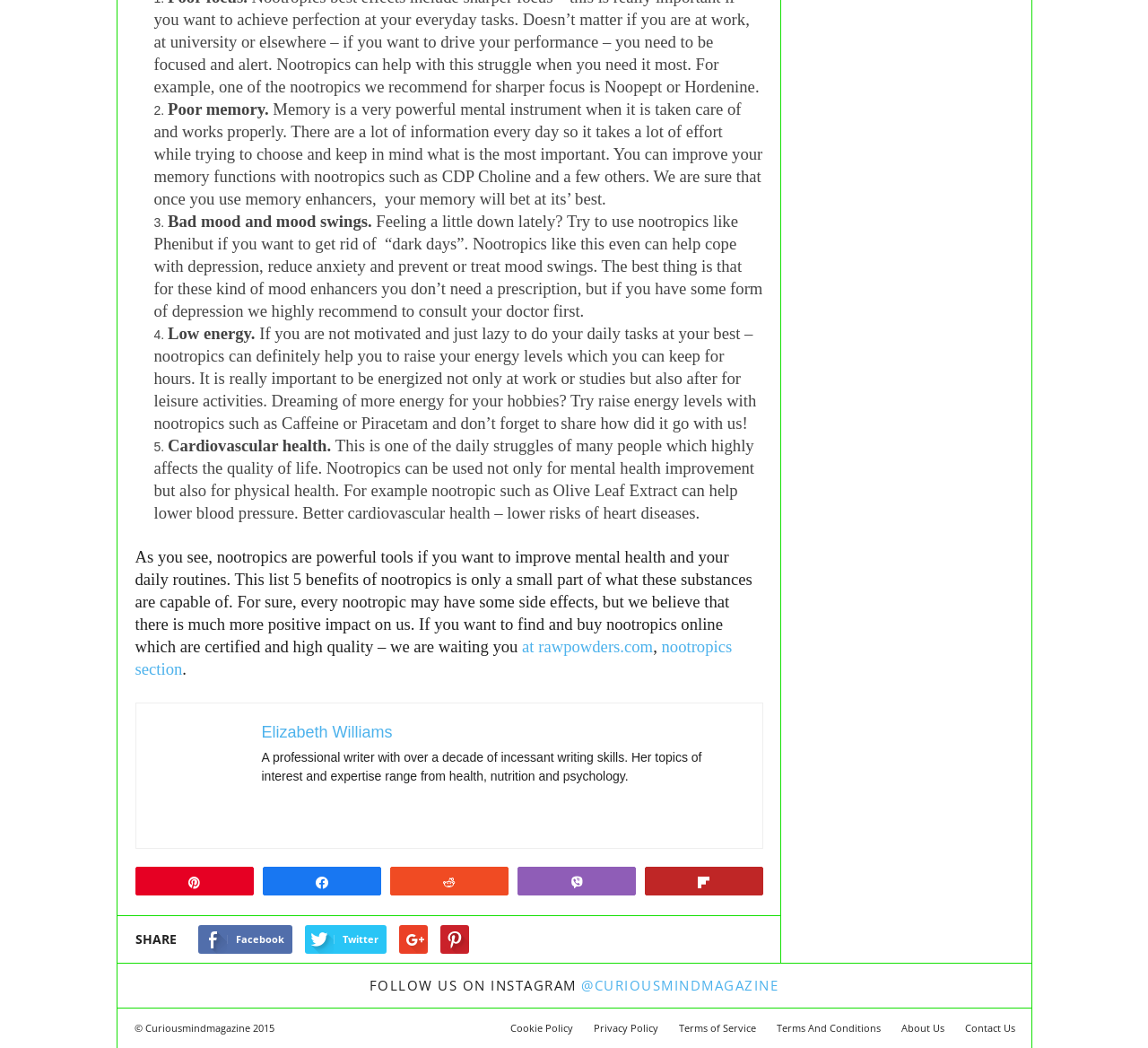Determine the bounding box coordinates for the area that should be clicked to carry out the following instruction: "Read more about Elizabeth Williams".

[0.228, 0.69, 0.342, 0.707]